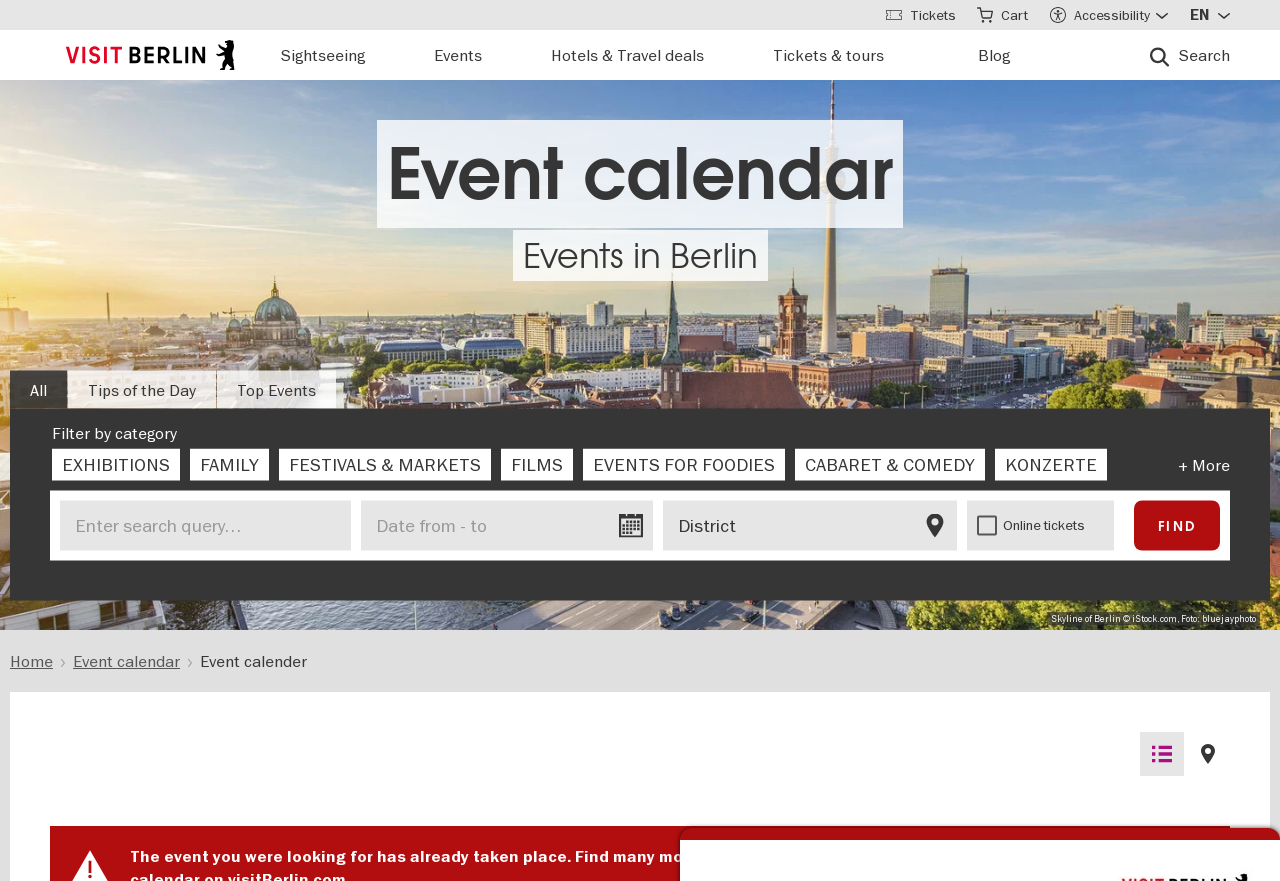How many categories are available for filtering events?
Using the information from the image, give a concise answer in one word or a short phrase.

15